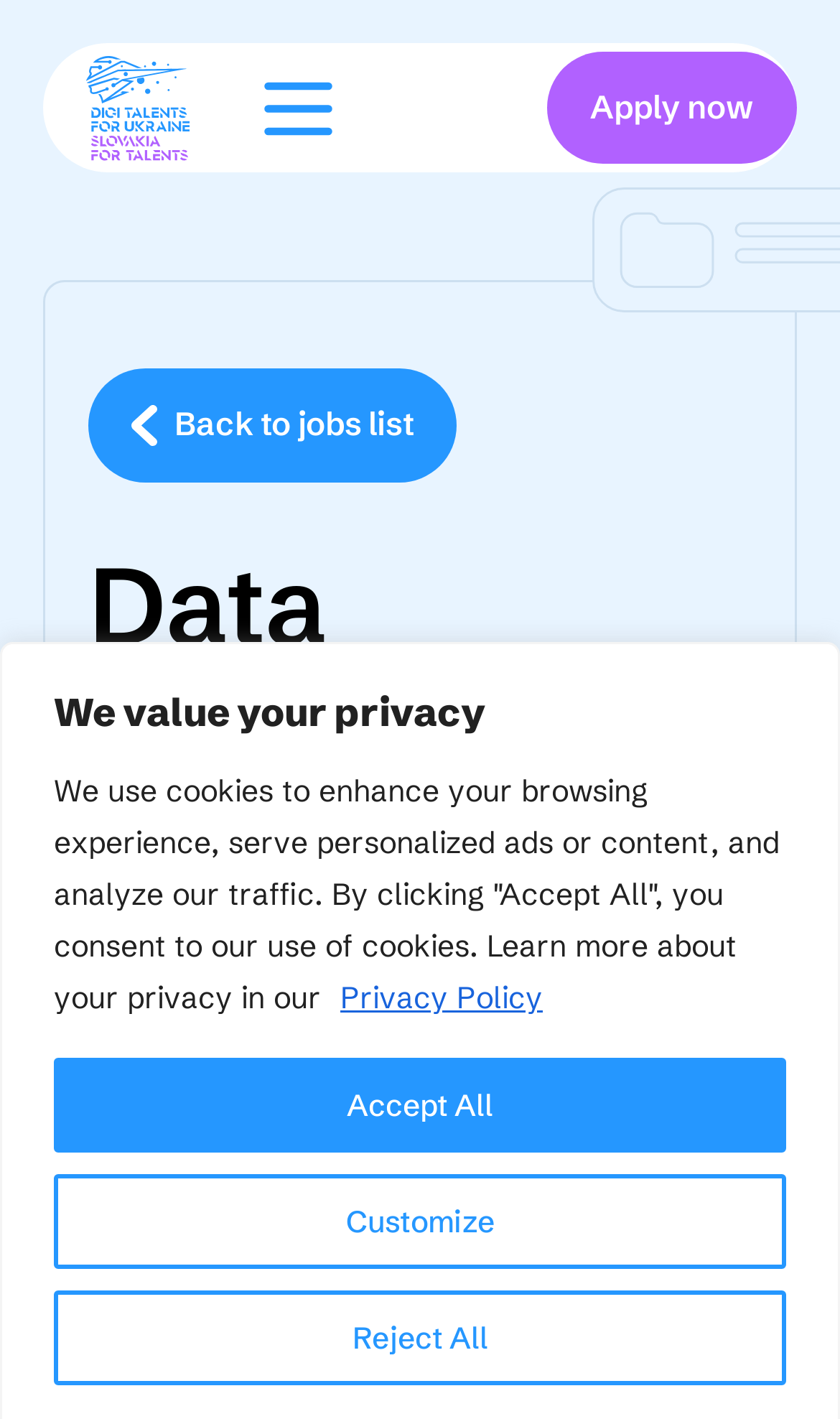Specify the bounding box coordinates of the area to click in order to follow the given instruction: "Click the Customize button."

[0.064, 0.827, 0.936, 0.894]